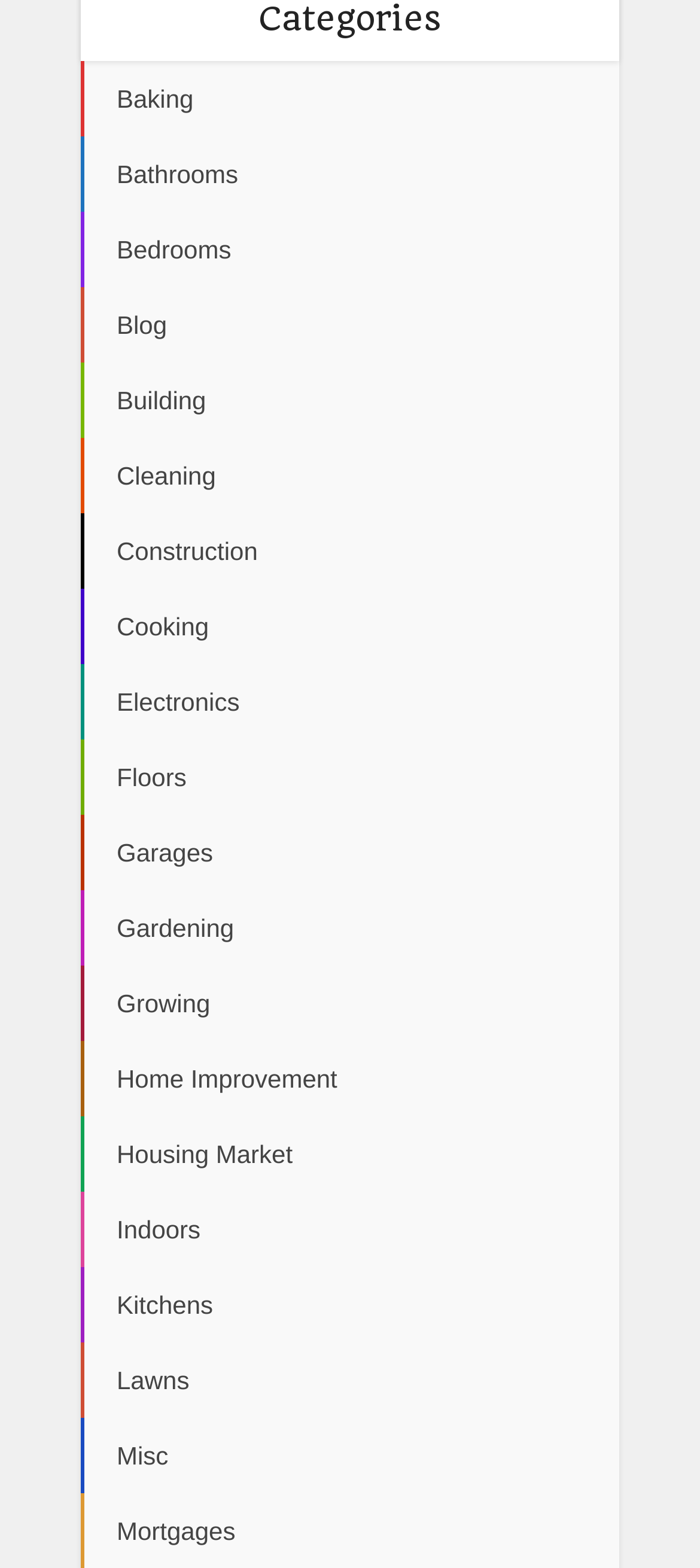Identify the bounding box coordinates of the region that needs to be clicked to carry out this instruction: "visit the Blog". Provide these coordinates as four float numbers ranging from 0 to 1, i.e., [left, top, right, bottom].

[0.115, 0.184, 0.885, 0.232]